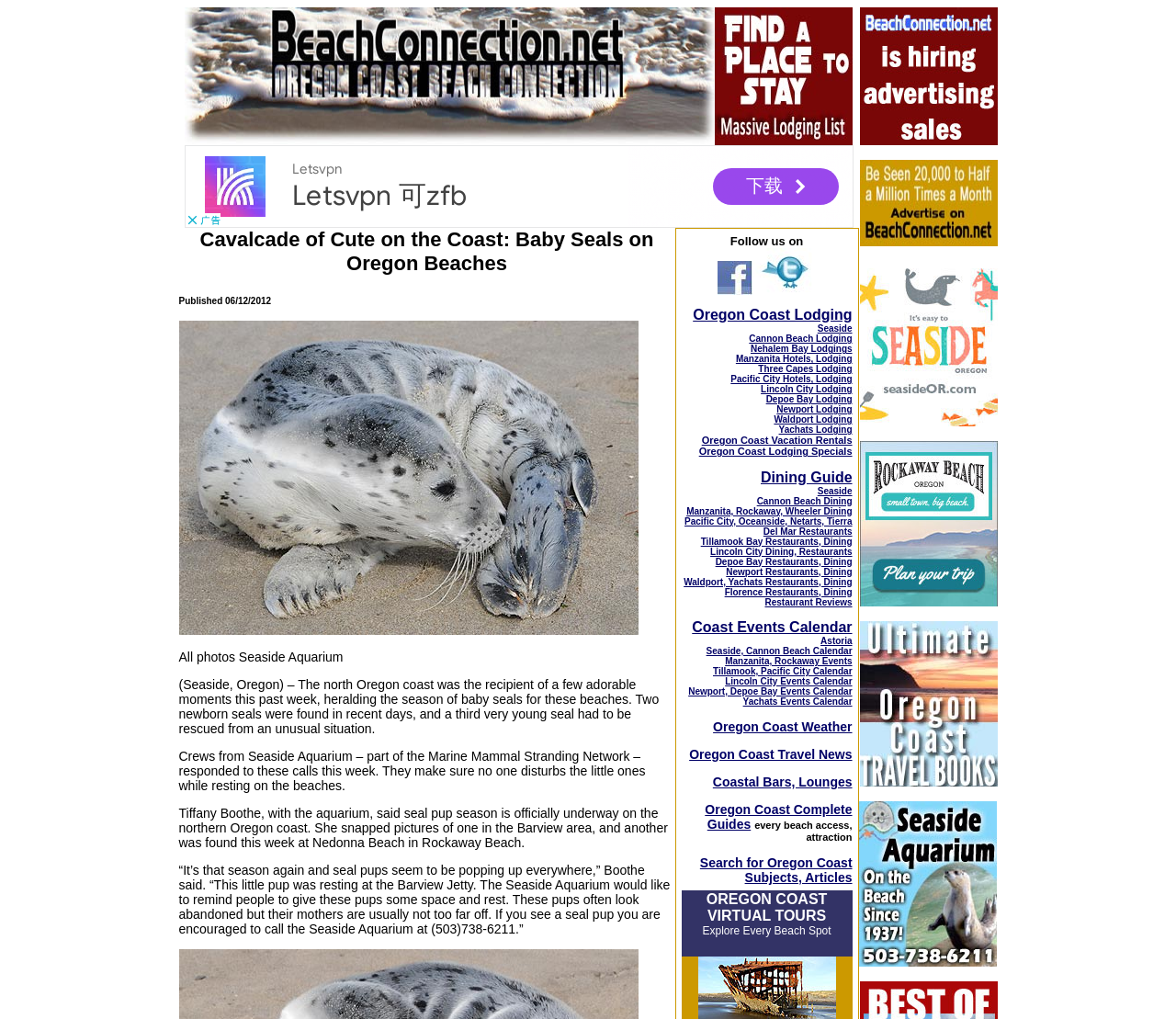Explain the webpage's layout and main content in detail.

The webpage is about the Oregon coast, featuring a cavalcade of cute baby seals on the beaches. At the top, there is a header with a logo and a navigation menu. Below the header, there is a section with a title "Oregon Coast Beach Connection" and a brief description of the website's content, including lodging, dining, news, events, and more.

To the right of this section, there are several links and images, including a few advertisements. These links and images are arranged in a column and appear to be related to different locations along the Oregon coast, such as Pacific City, Seaside, and Cannon Beach.

Further down the page, there is a section with a heading "Follow us on" and a list of social media links. Below this, there is a long list of links to various Oregon coast-related topics, including lodging, dining, events, and attractions. These links are organized by location, with separate sections for different areas of the coast.

The page also features several images, including a few advertisements and some photos of the Oregon coast. There is also a section with a heading "Coast Events Calendar" that lists events and activities happening along the coast.

Overall, the webpage appears to be a comprehensive guide to the Oregon coast, with a focus on travel, tourism, and local information.